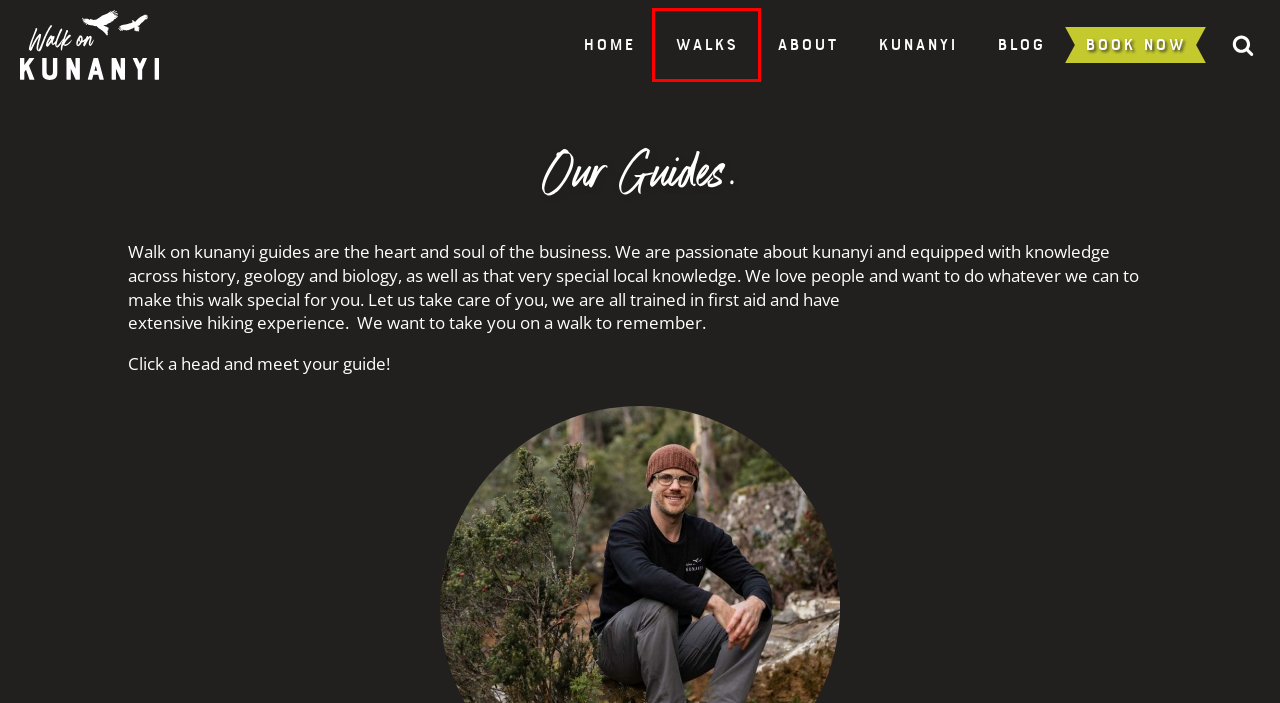A screenshot of a webpage is provided, featuring a red bounding box around a specific UI element. Identify the webpage description that most accurately reflects the new webpage after interacting with the selected element. Here are the candidates:
A. contact | Walk on kunanyi
B. Sitemap | Walk on kunanyi
C. About Our story | Safe and Secure Walks Hobart Tasmania
D. Terms and Conditions | Walk on kunanyi
E. Blog Things to do in Hobart, Tasmania
F. Private and small group guided walks on kunanyi / Mt Wellington | Hobart | Tasmania
G. Our Walks | Walks On Kunanyi/ Mt Wellington Walks Hobart
H. About kunanyi / Mt Wellington | Walks On Kunanyi

G